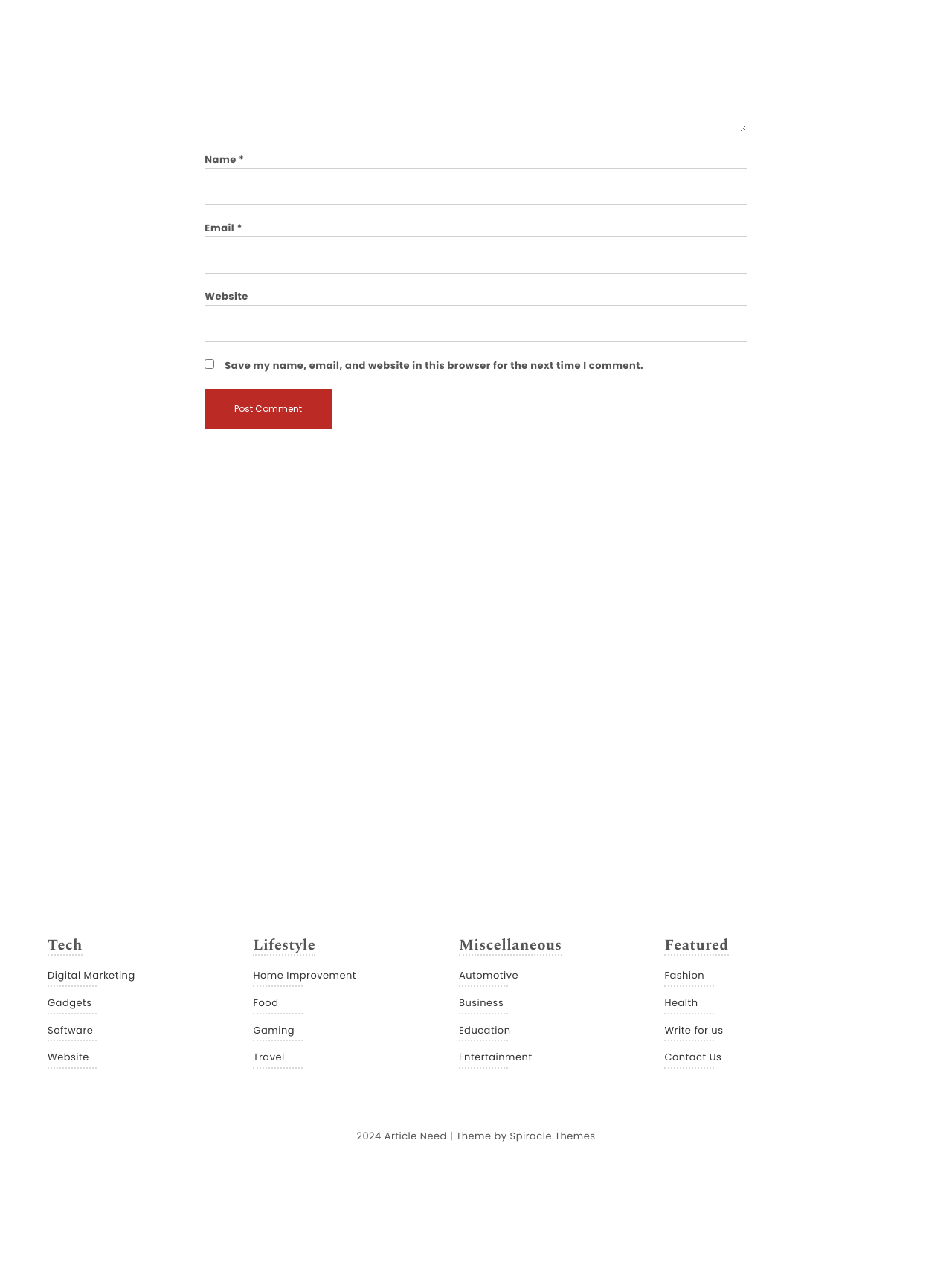Given the element description "Lifestyle" in the screenshot, predict the bounding box coordinates of that UI element.

[0.266, 0.73, 0.331, 0.744]